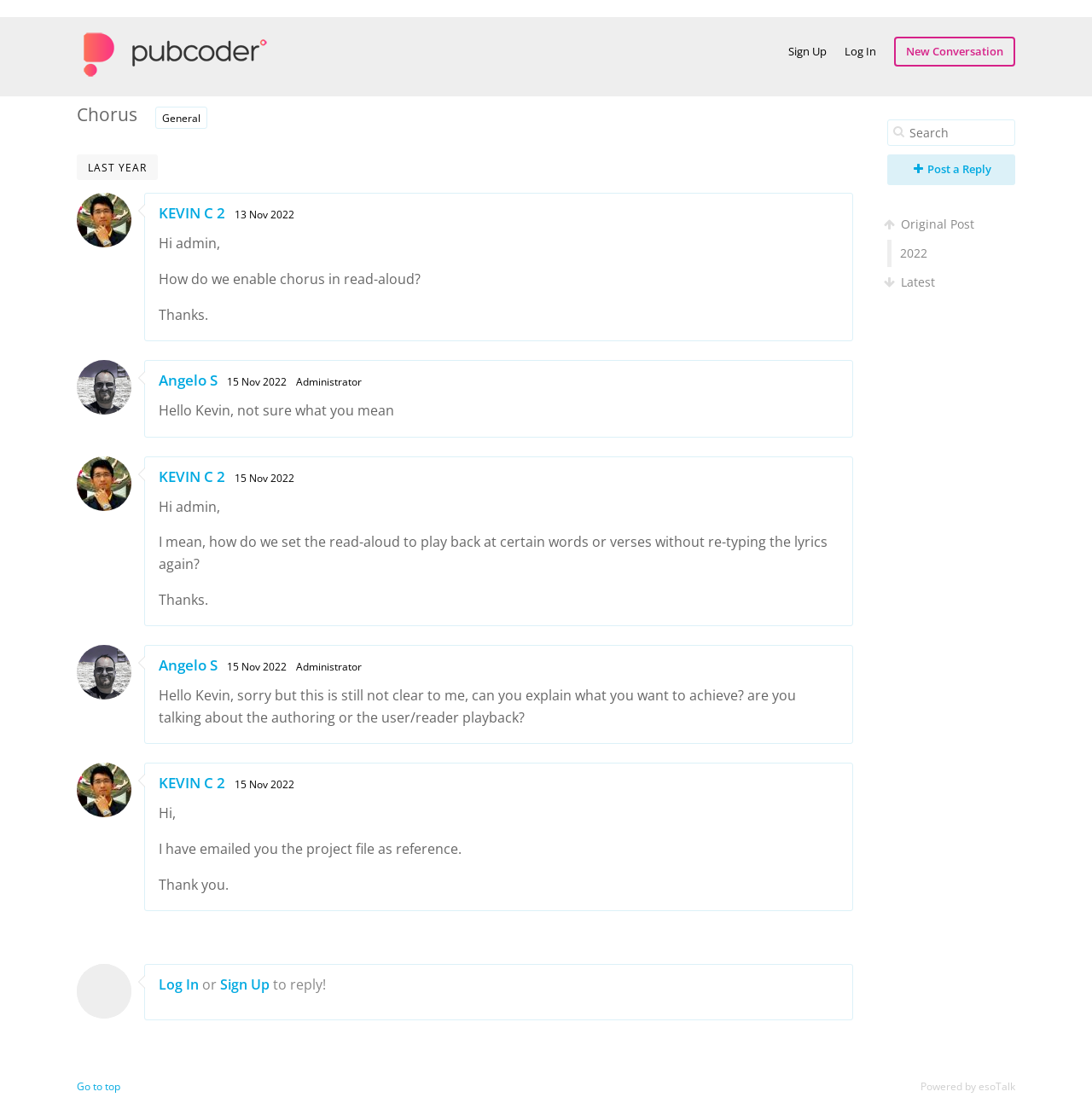Predict the bounding box of the UI element that fits this description: "Sign Up".

[0.722, 0.024, 0.757, 0.038]